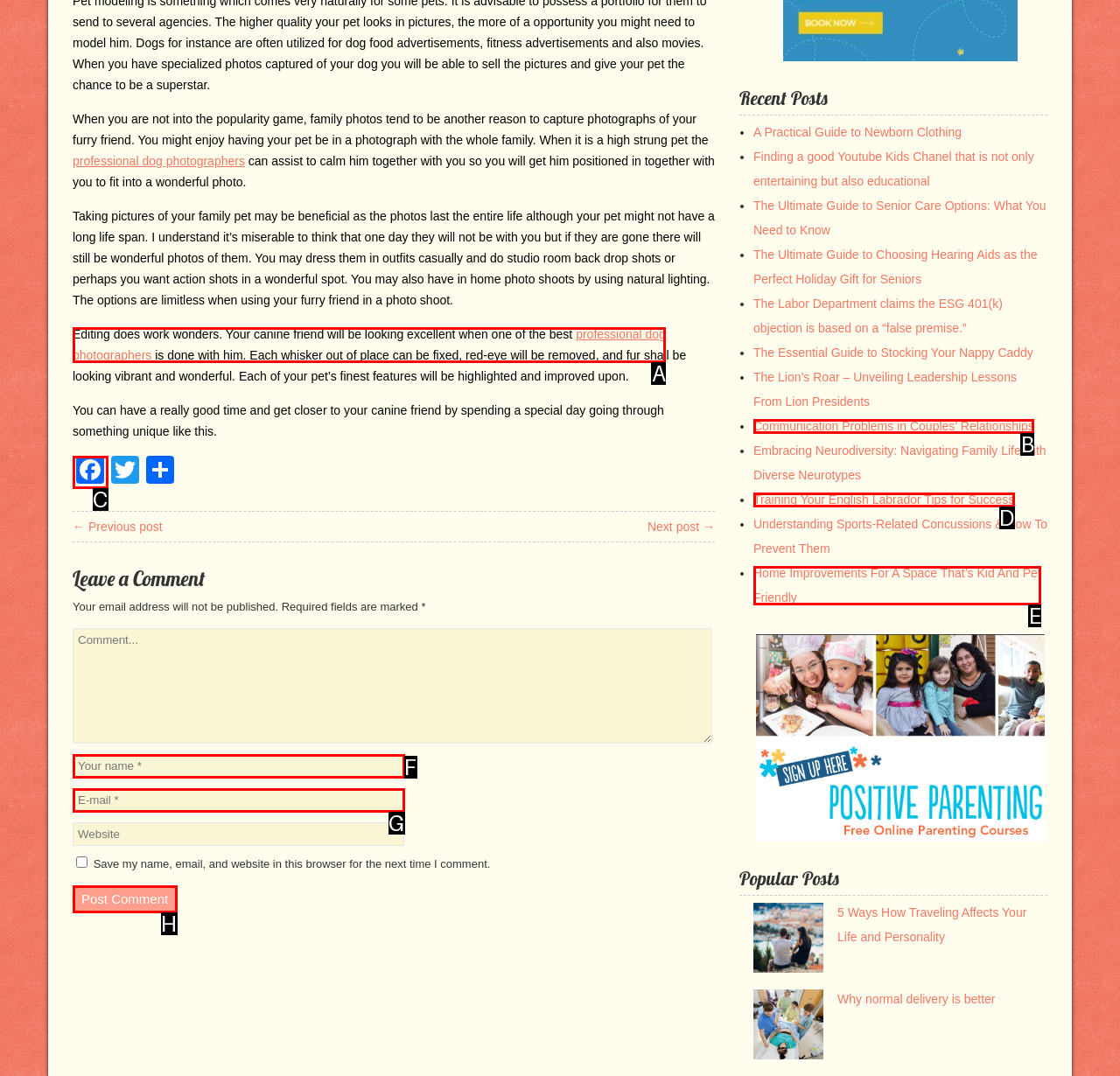Given the element description: Communication Problems in Couples’ Relationships
Pick the letter of the correct option from the list.

B